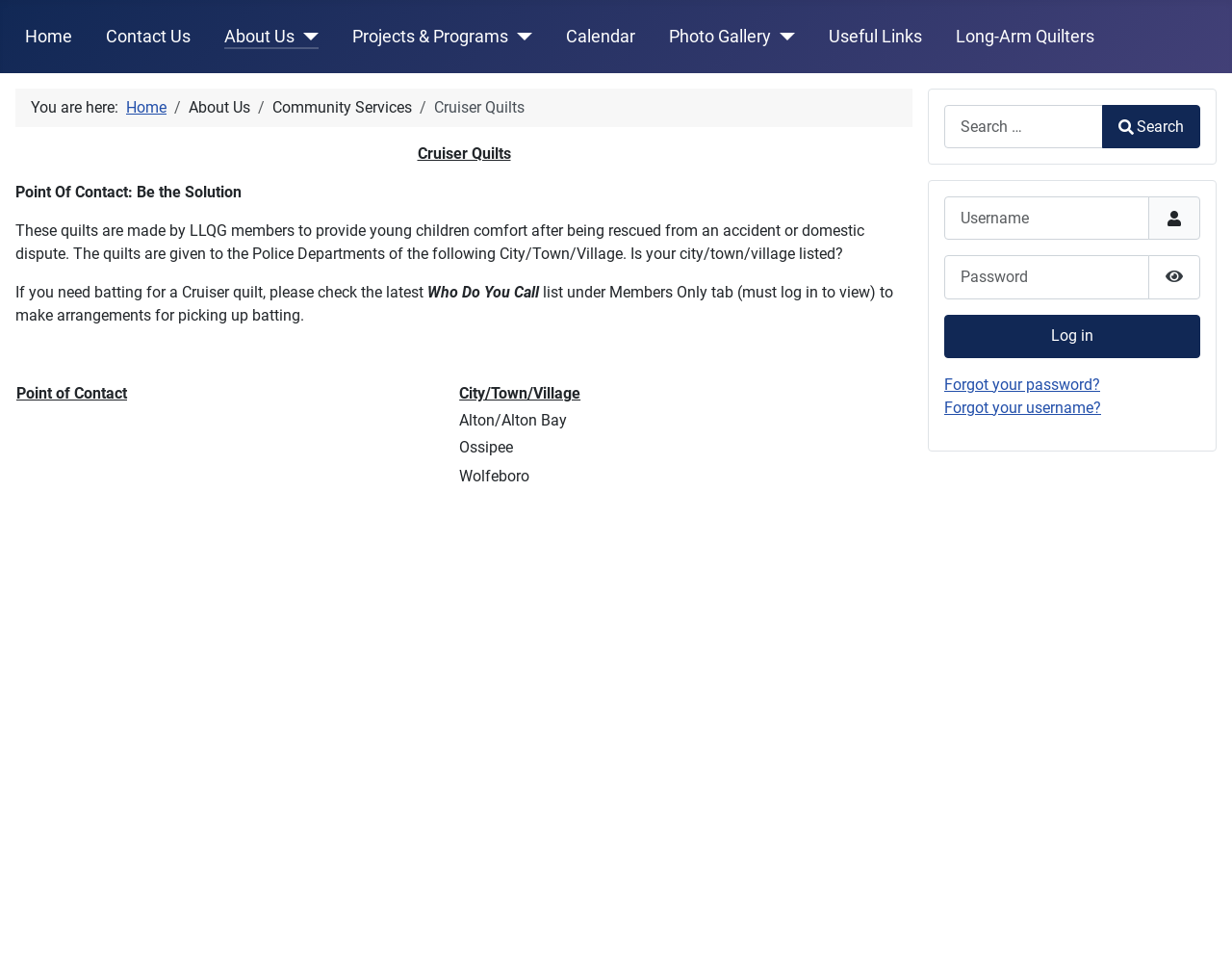Please determine the bounding box coordinates, formatted as (top-left x, top-left y, bottom-right x, bottom-right y), with all values as floating point numbers between 0 and 1. Identify the bounding box of the region described as: parent_node: Password name="password" placeholder="Password"

[0.766, 0.267, 0.933, 0.313]